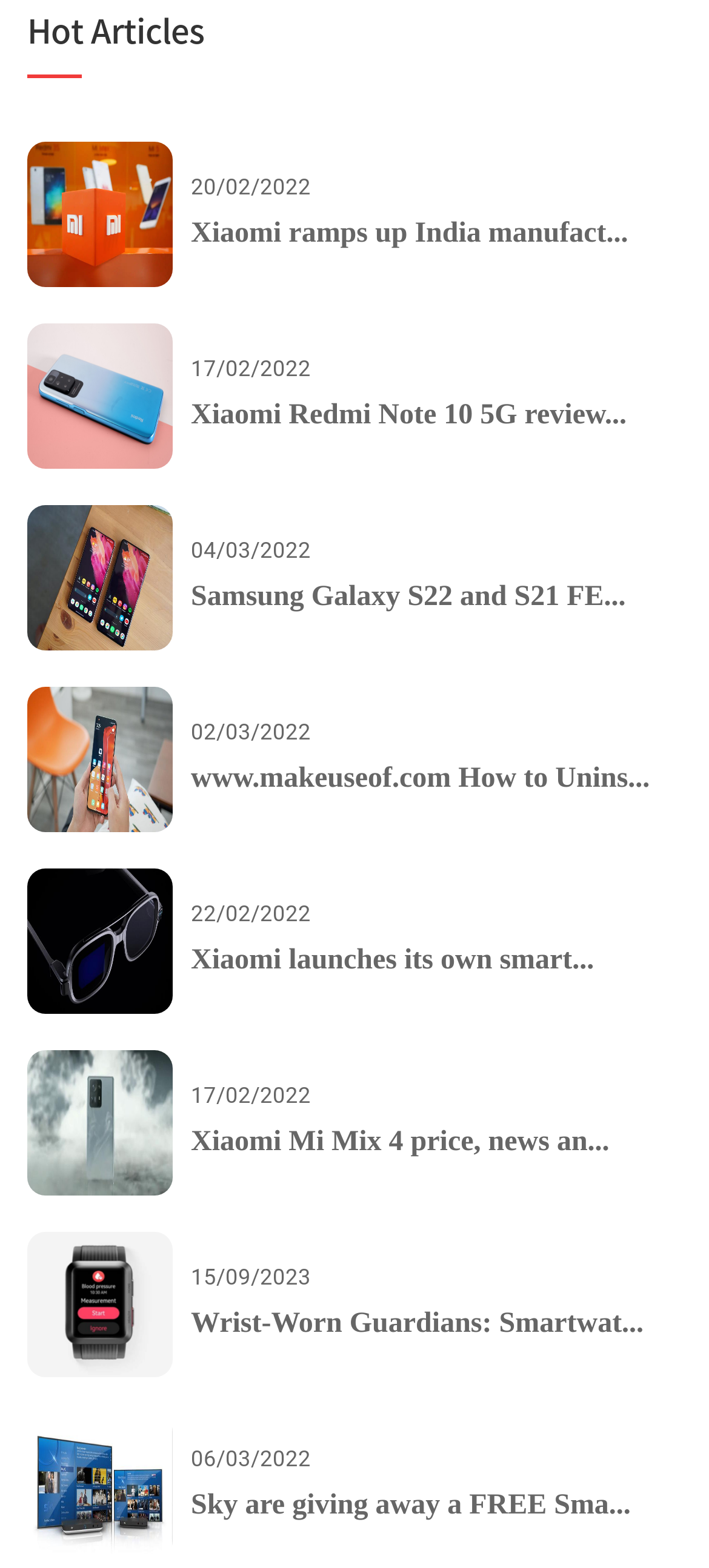Please determine the bounding box coordinates of the element's region to click for the following instruction: "Explore Xiaomi Mi Mix 4 price and news".

[0.269, 0.715, 0.962, 0.742]